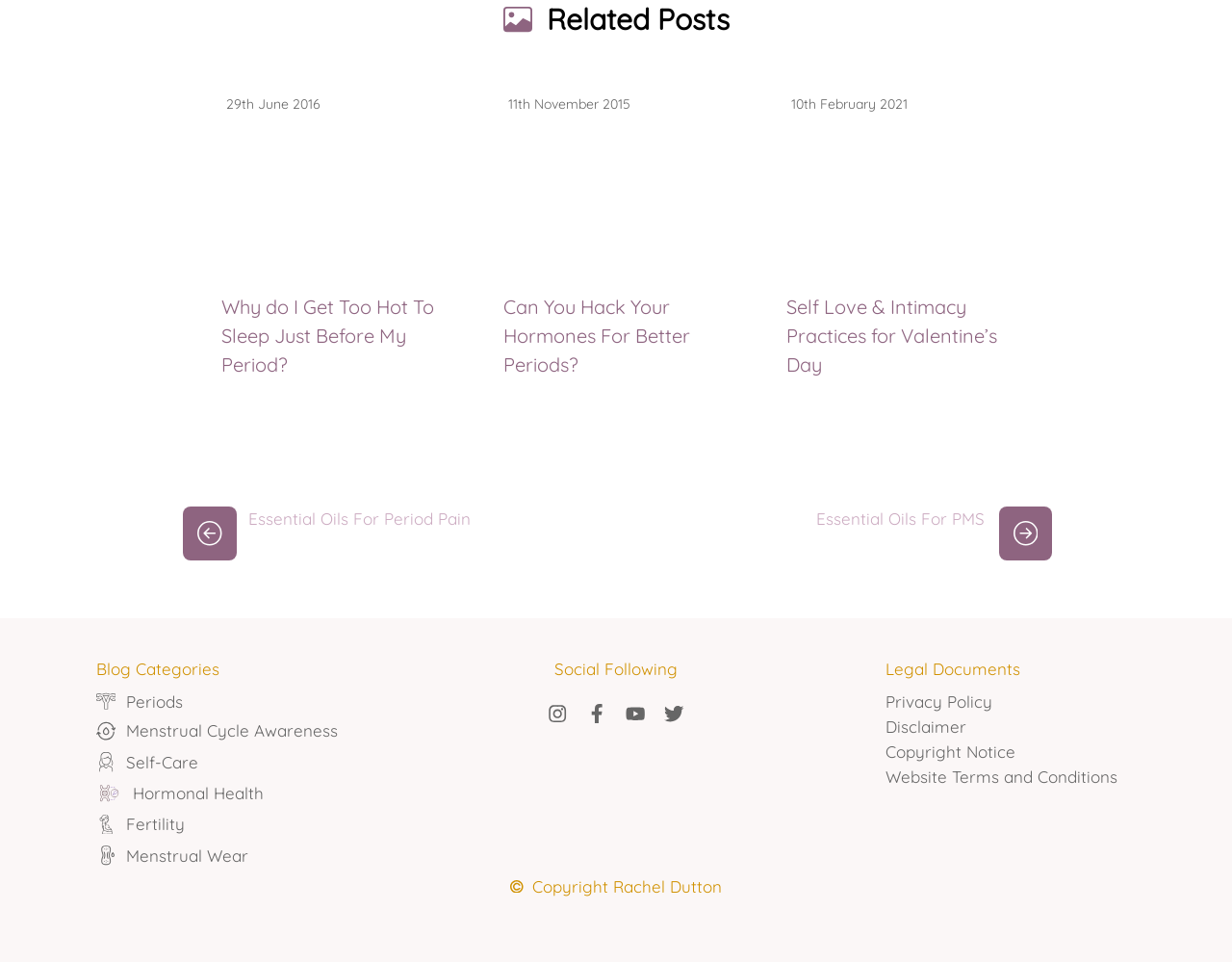From the details in the image, provide a thorough response to the question: What is the category of the blog?

I looked at the 'StaticText' element with the text 'Blog Categories' and the links below it. One of the links is 'Periods', which is likely to be a category of the blog.